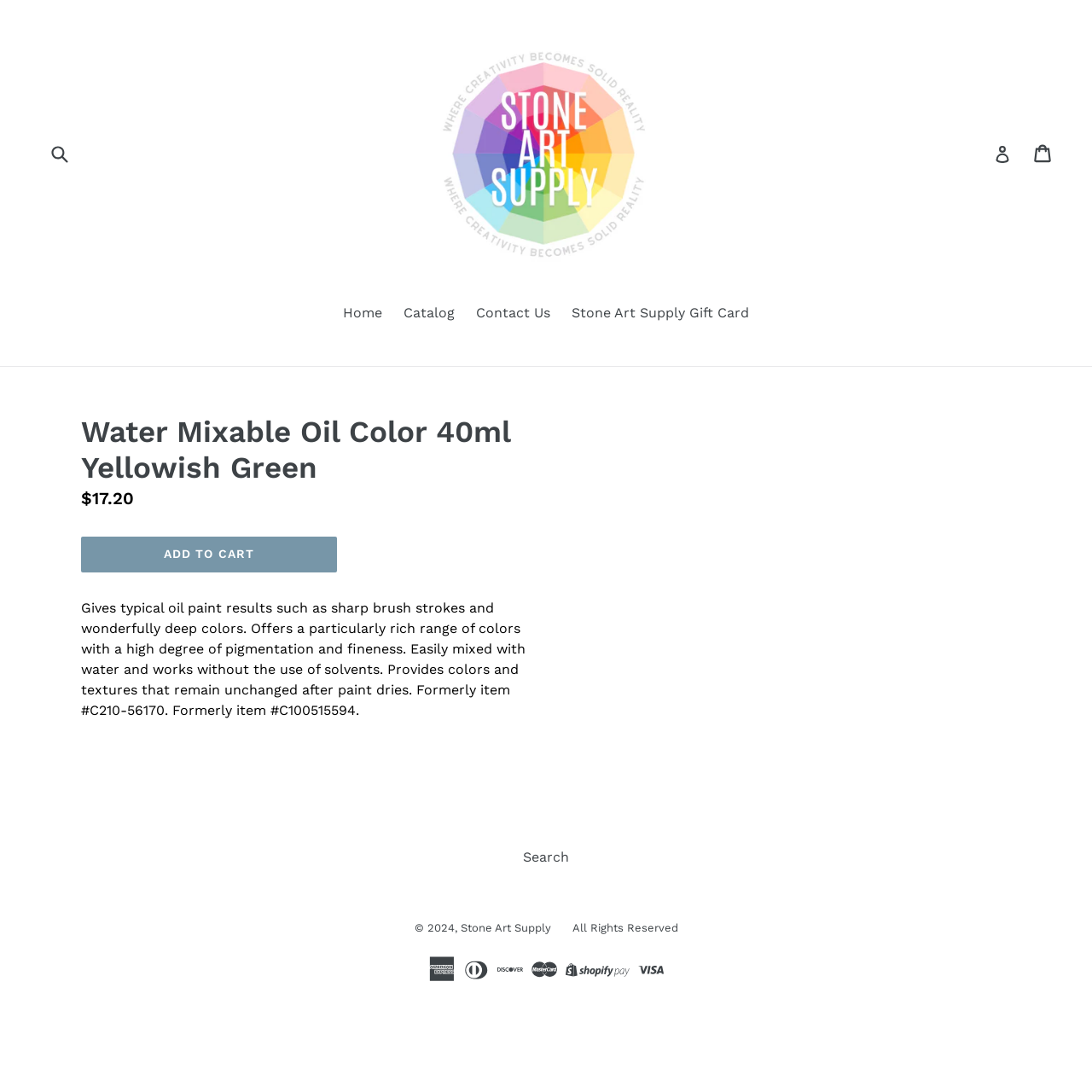Please provide the bounding box coordinates for the element that needs to be clicked to perform the instruction: "Go to the home page". The coordinates must consist of four float numbers between 0 and 1, formatted as [left, top, right, bottom].

[0.306, 0.277, 0.358, 0.298]